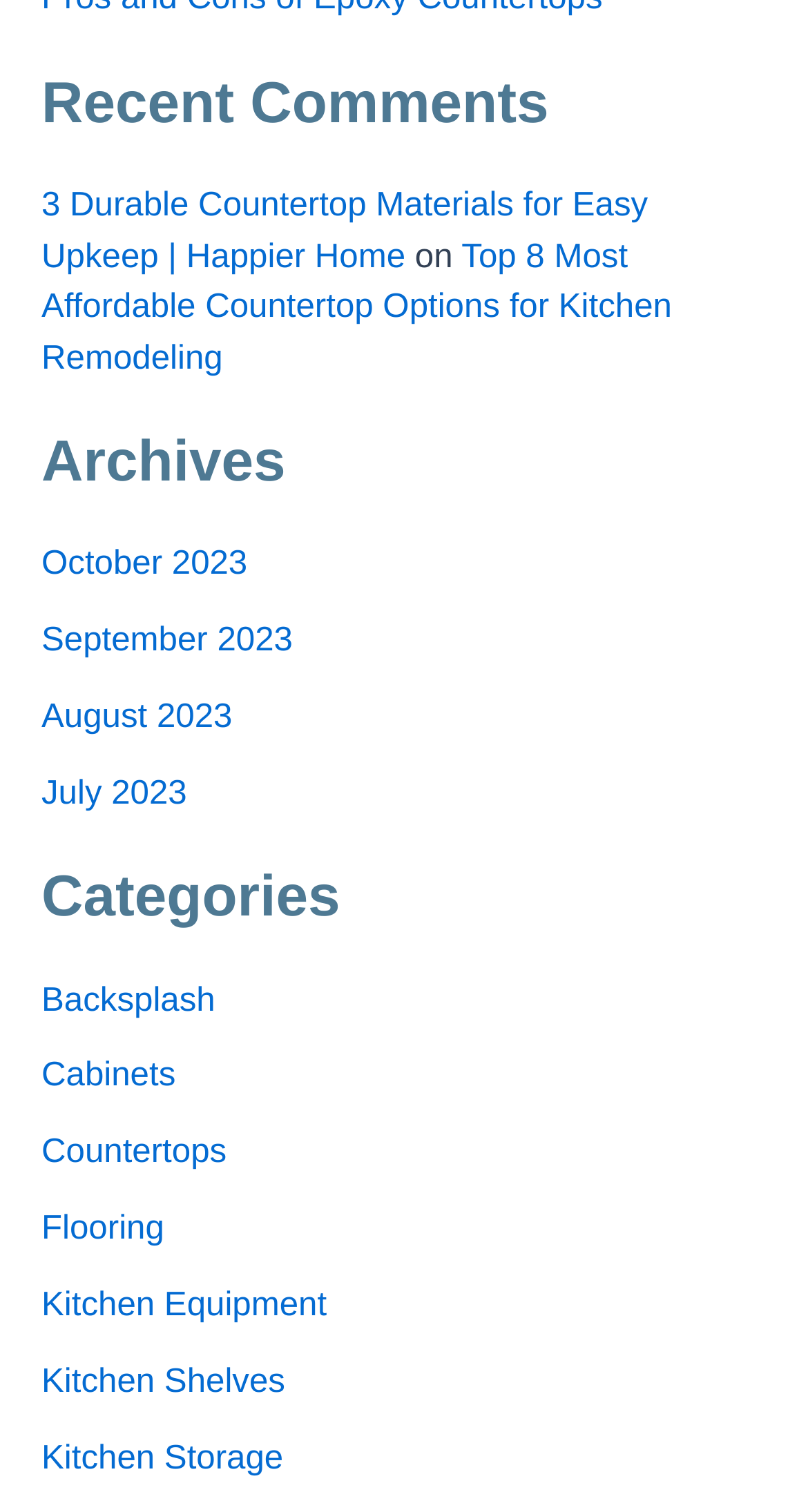Please identify the bounding box coordinates of the element's region that should be clicked to execute the following instruction: "explore categories for countertops". The bounding box coordinates must be four float numbers between 0 and 1, i.e., [left, top, right, bottom].

[0.051, 0.75, 0.28, 0.774]